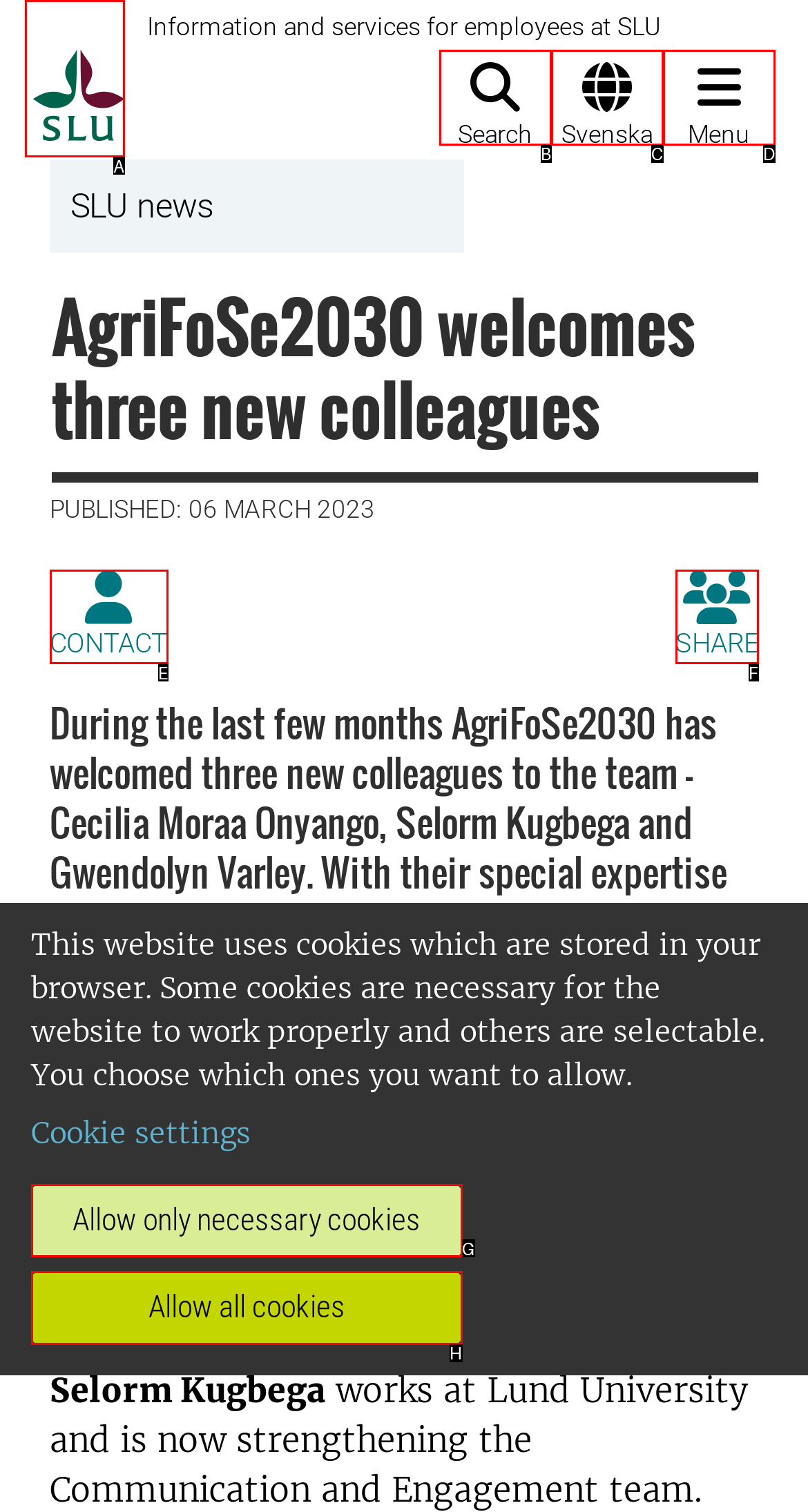Given the task: Go to the startpage, point out the letter of the appropriate UI element from the marked options in the screenshot.

A